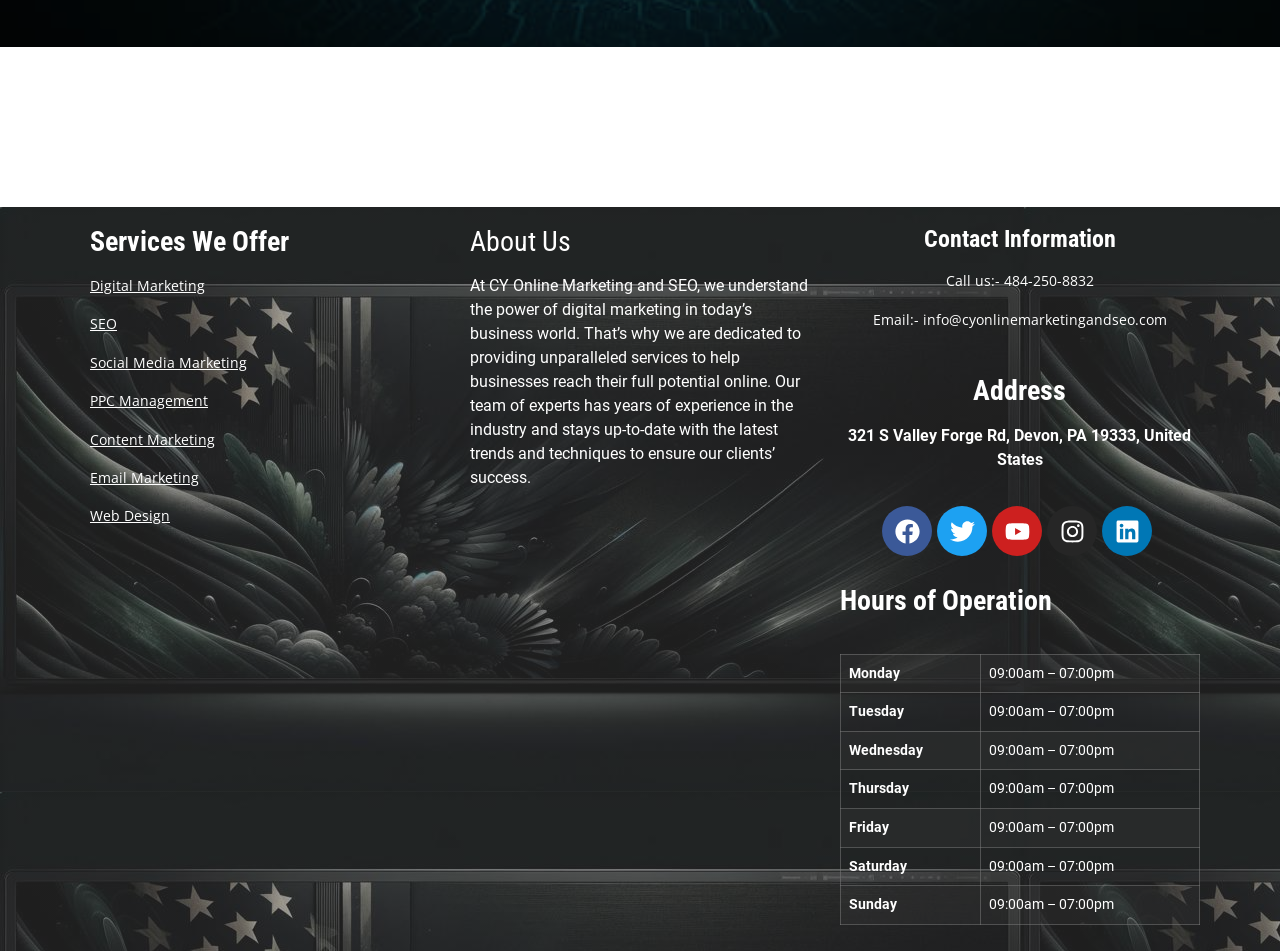Provide a one-word or brief phrase answer to the question:
What is the phone number of CY Online Marketing and SEO?

484-250-8832